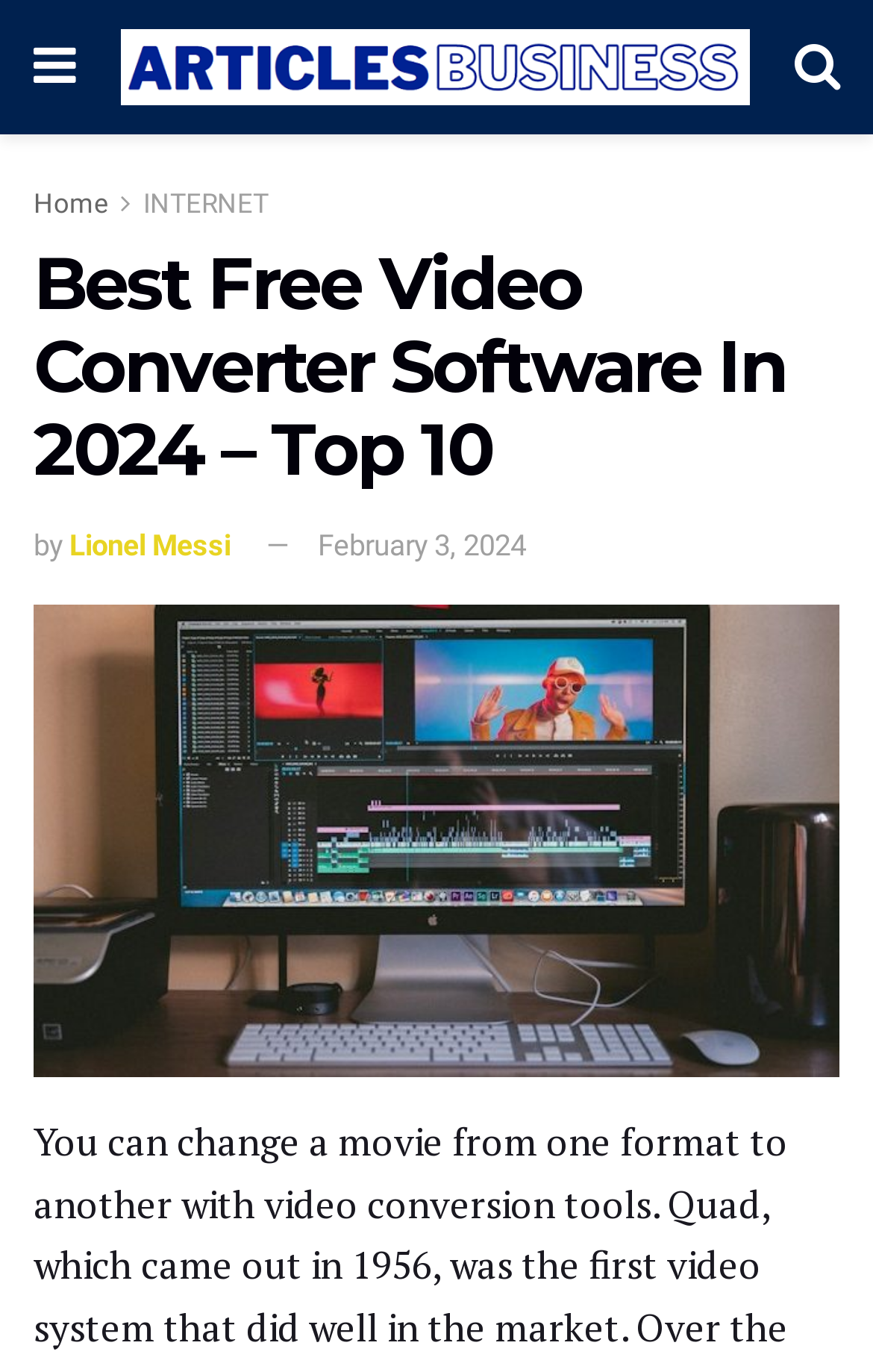Using the provided description: "Home", find the bounding box coordinates of the corresponding UI element. The output should be four float numbers between 0 and 1, in the format [left, top, right, bottom].

[0.038, 0.137, 0.123, 0.16]